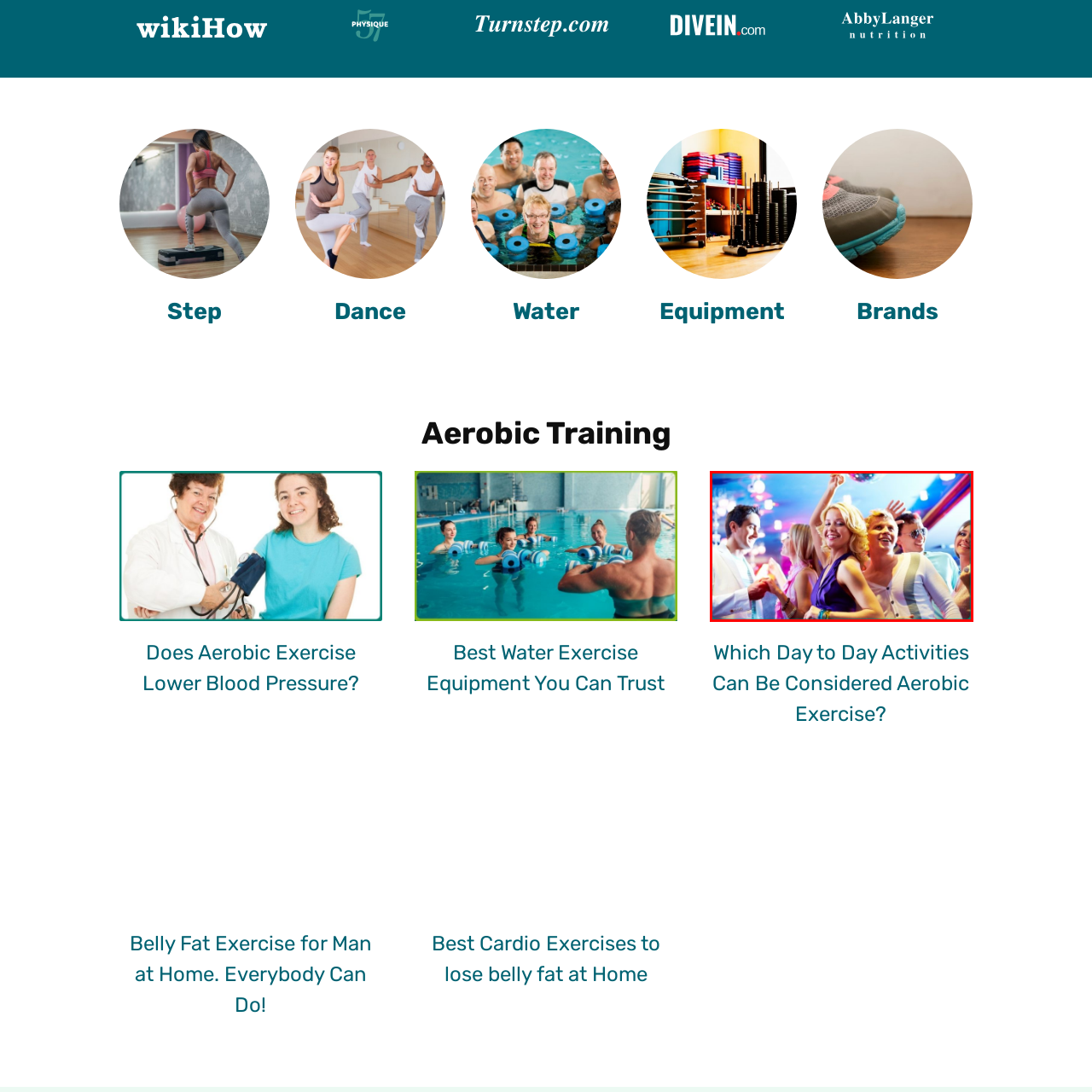Describe all the elements and activities occurring in the red-outlined area of the image extensively.

The image showcases a vibrant social scene, likely from a lively party or dance event. A group of young adults, including both men and women, are seen enjoying themselves while dancing and interacting with each other. The woman at the center, exuding happiness, wears a stylish purple dress and has blonde hair, while the surrounding friends display a variety of fashion styles, from casual to trendy. The background is illuminated with colorful lights, reminiscent of a disco atmosphere, complete with shimmering decorations. This dynamic setting captures the essence of youthful energy, fun, and the joy of social connection during an upbeat gathering.